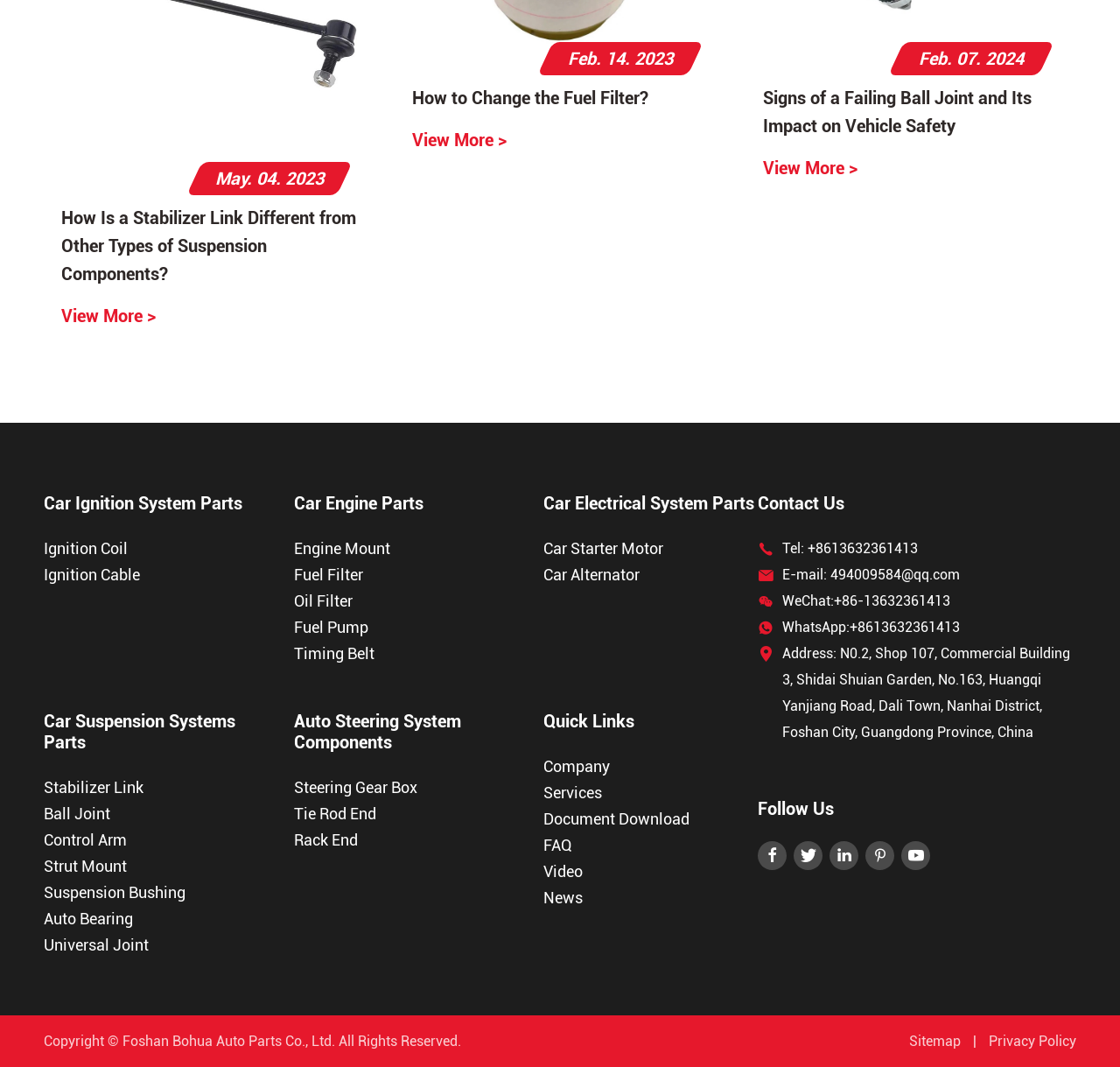Please specify the bounding box coordinates of the clickable section necessary to execute the following command: "Check company information".

[0.485, 0.706, 0.677, 0.731]